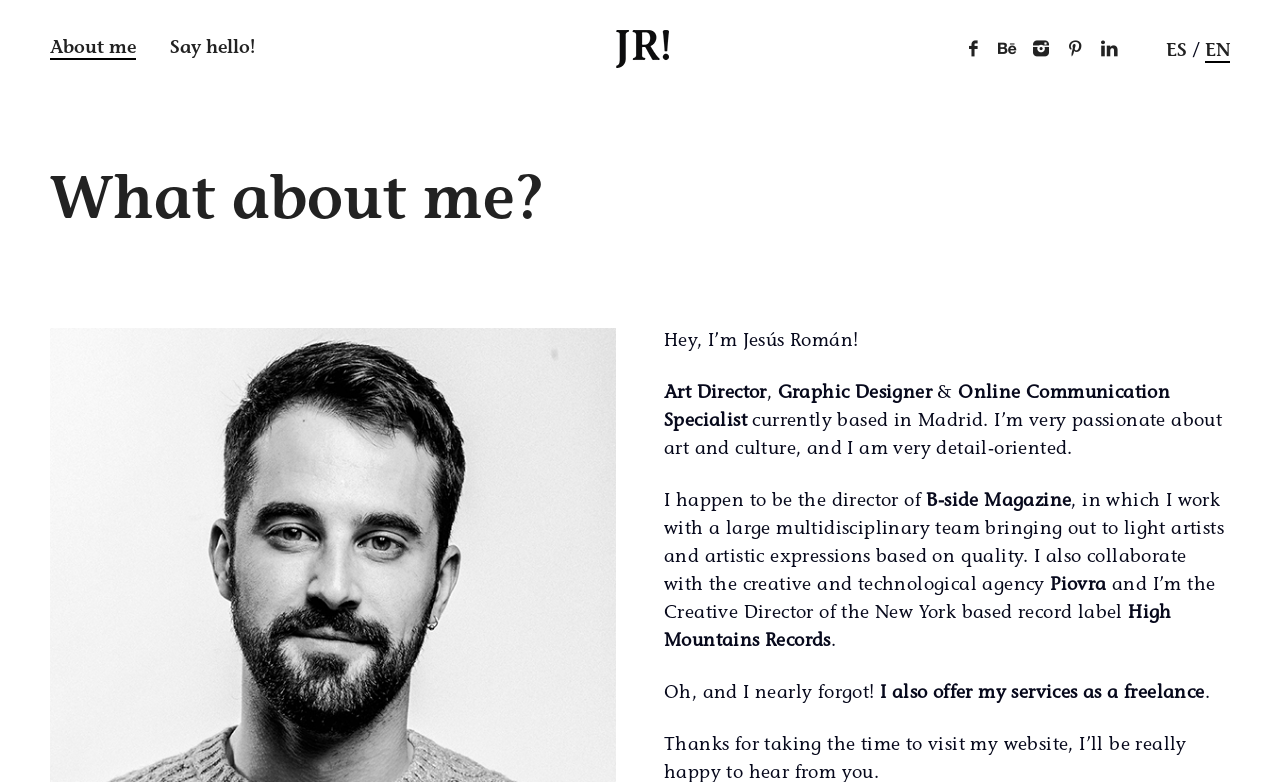Please find and give the text of the main heading on the webpage.

What about me?